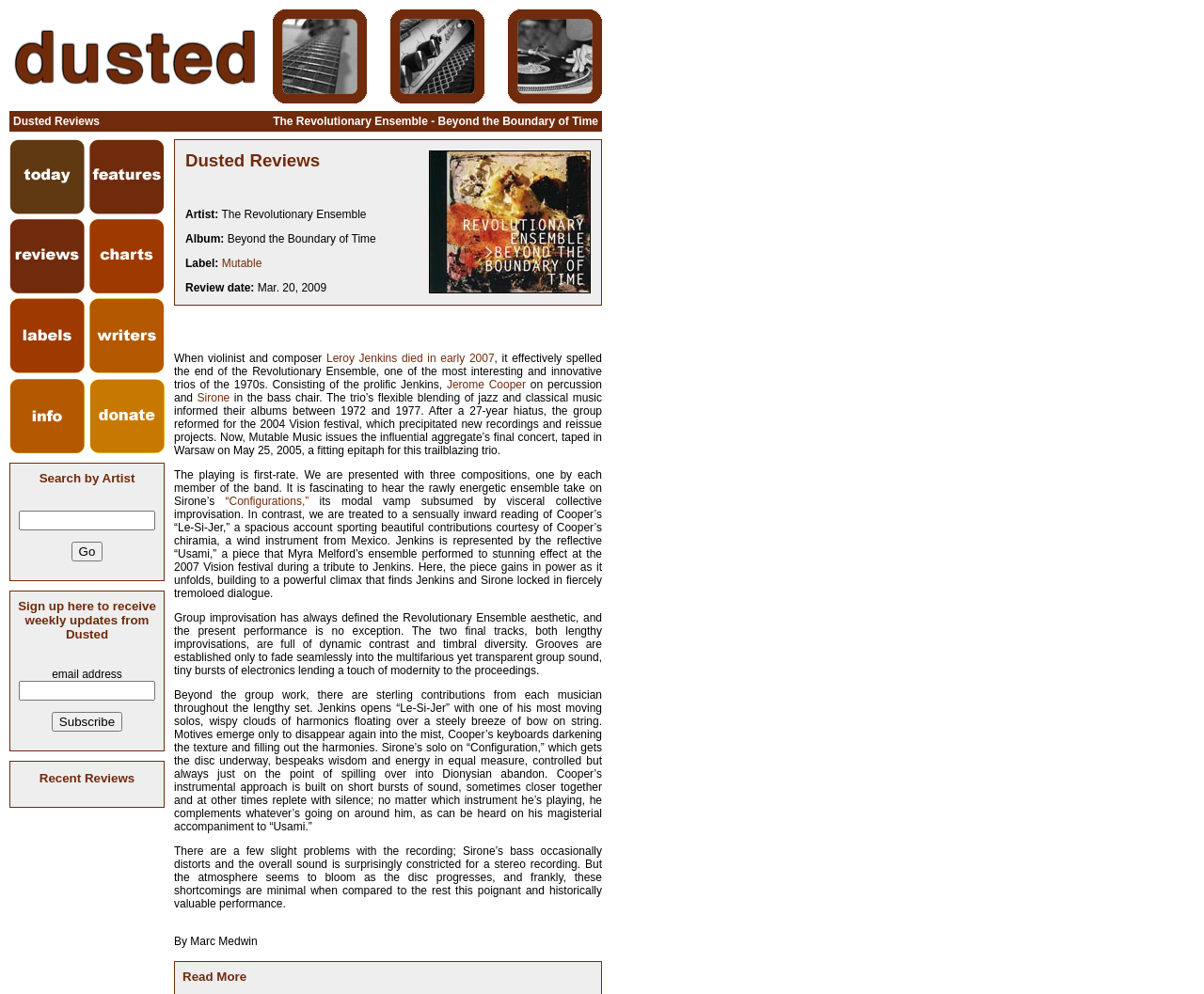Please identify the bounding box coordinates of the area that needs to be clicked to follow this instruction: "View the 'reviews' section".

[0.008, 0.22, 0.07, 0.295]